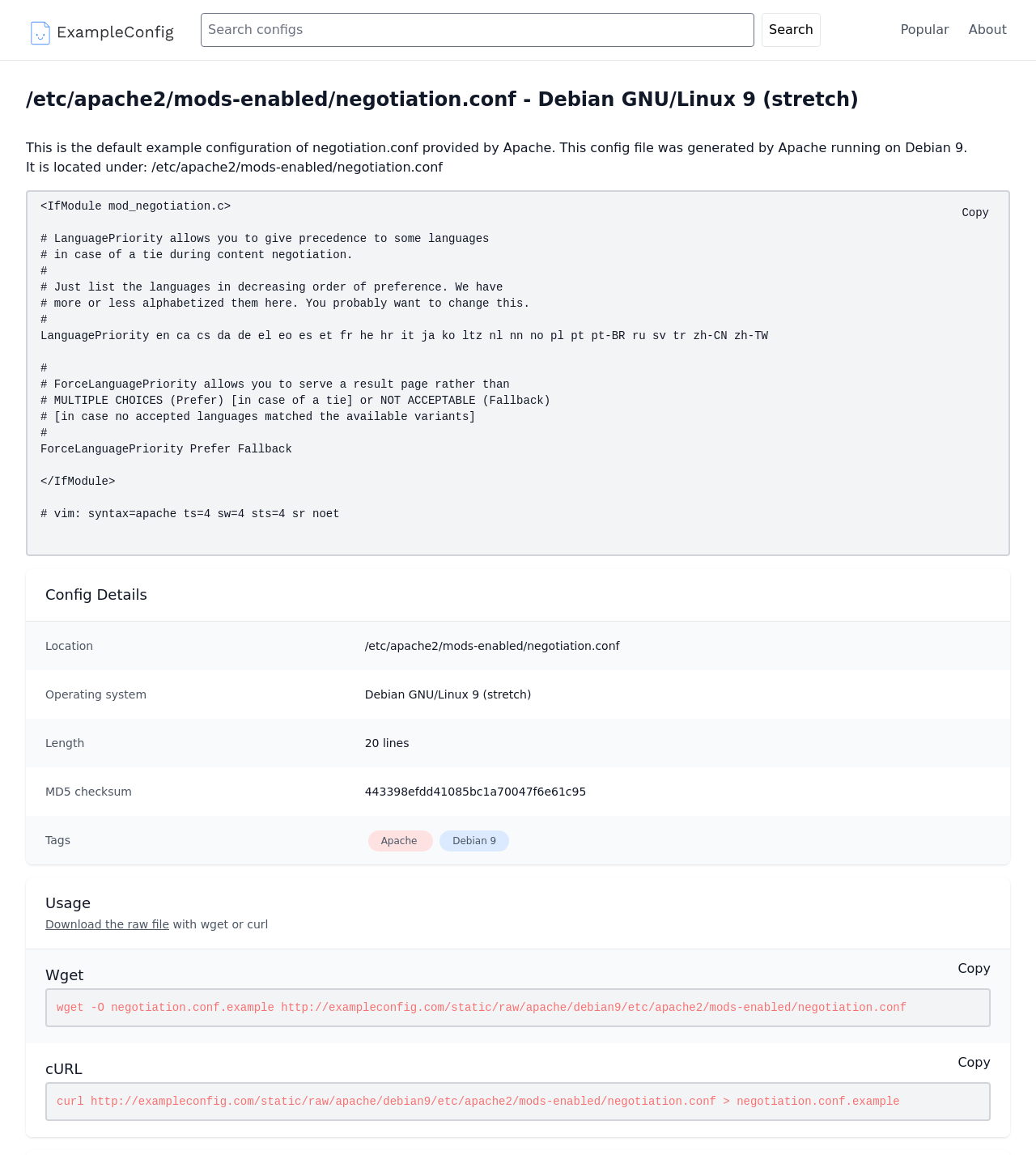Identify the bounding box coordinates of the region that should be clicked to execute the following instruction: "Copy the curl command".

[0.925, 0.912, 0.956, 0.929]